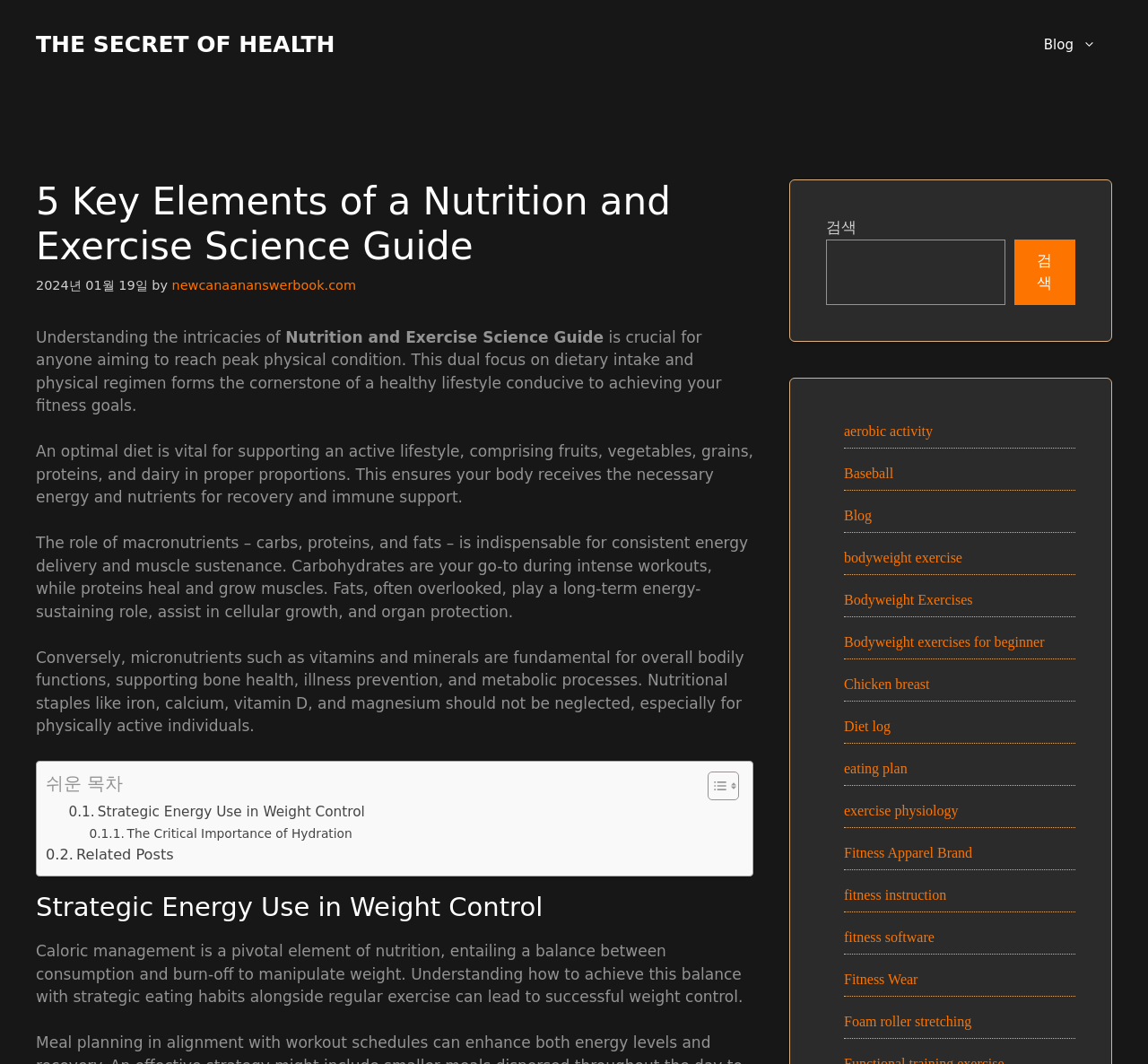Determine the bounding box coordinates of the clickable area required to perform the following instruction: "Read about 'Strategic Energy Use in Weight Control'". The coordinates should be represented as four float numbers between 0 and 1: [left, top, right, bottom].

[0.031, 0.838, 0.656, 0.867]